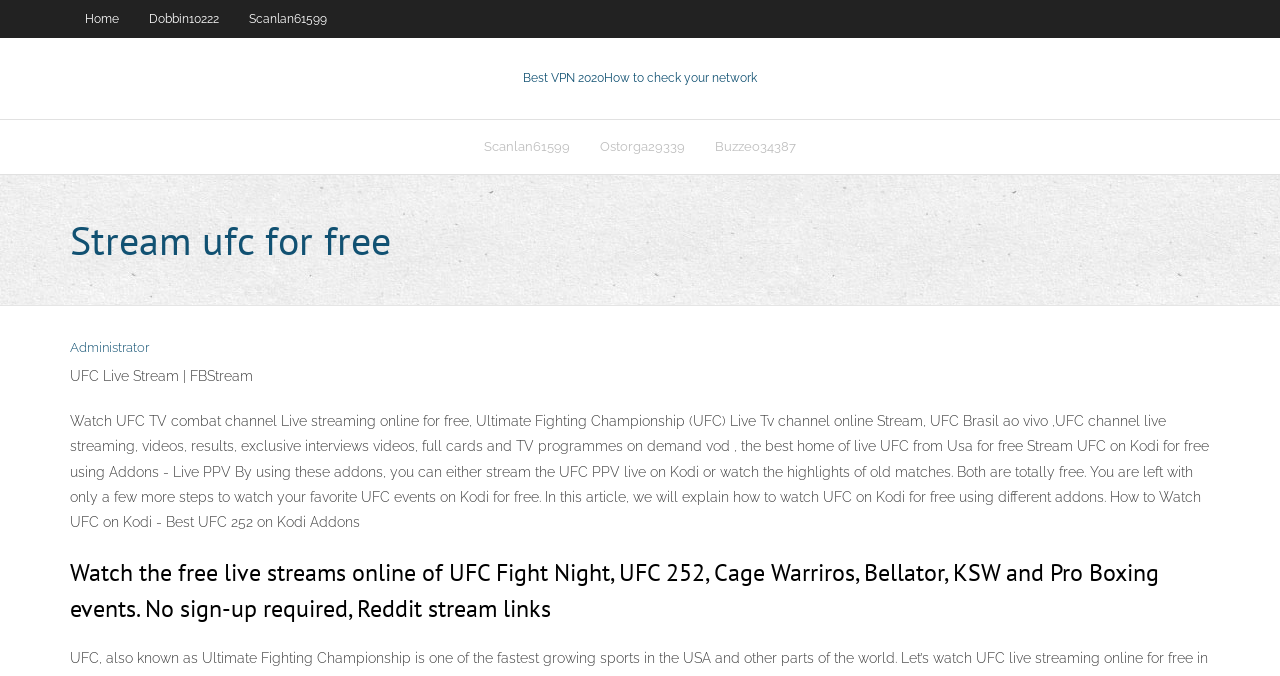Locate the bounding box coordinates of the element you need to click to accomplish the task described by this instruction: "Go to the 'Administrator' page".

[0.055, 0.502, 0.116, 0.525]